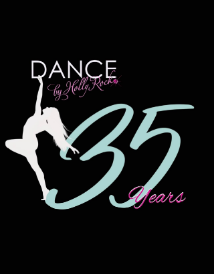What is the font style of 'by Holly Rock'?
Please provide a single word or phrase as your answer based on the screenshot.

Elegant script